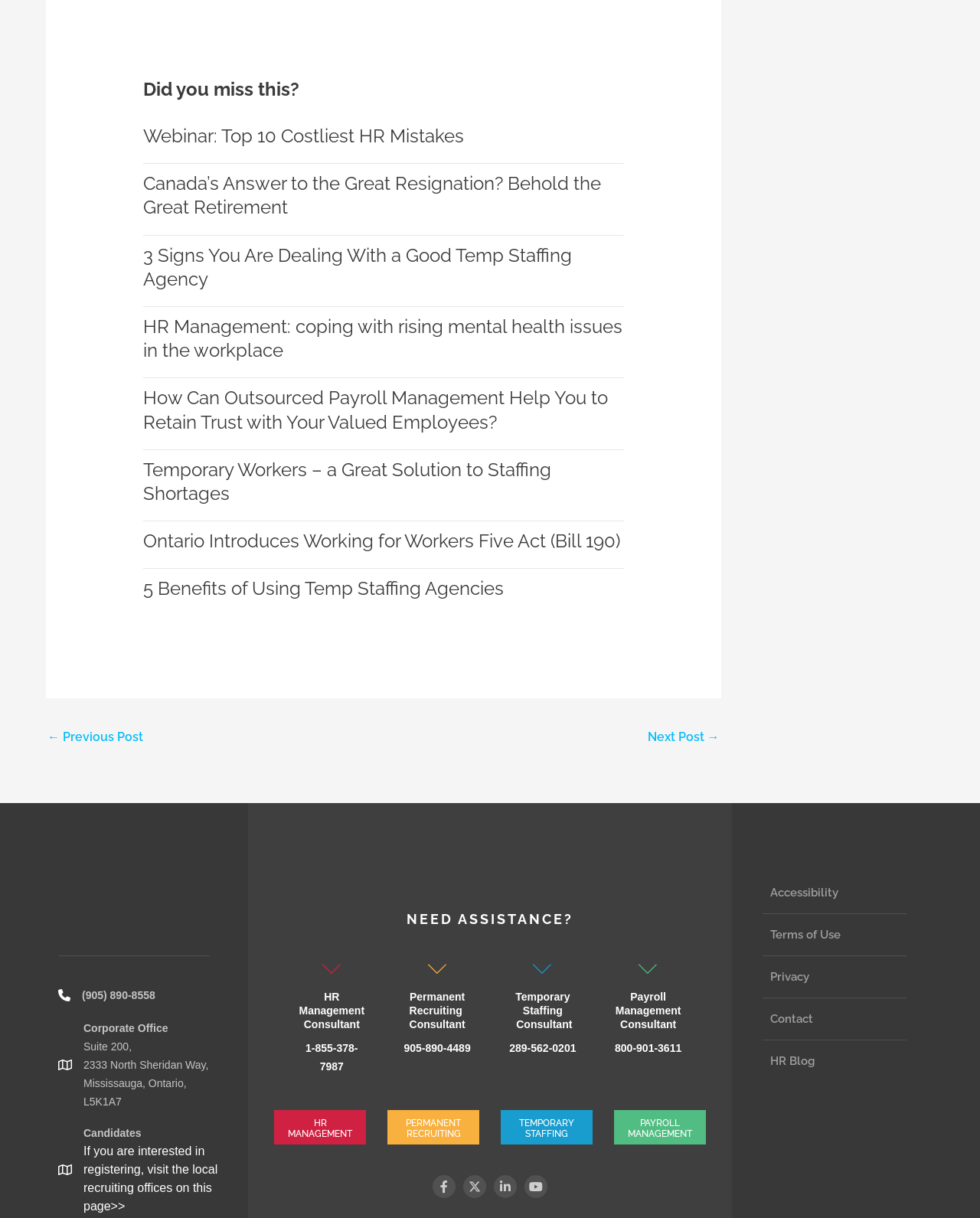Determine the bounding box coordinates of the clickable region to follow the instruction: "Visit the HR Blog".

[0.778, 0.854, 0.925, 0.888]